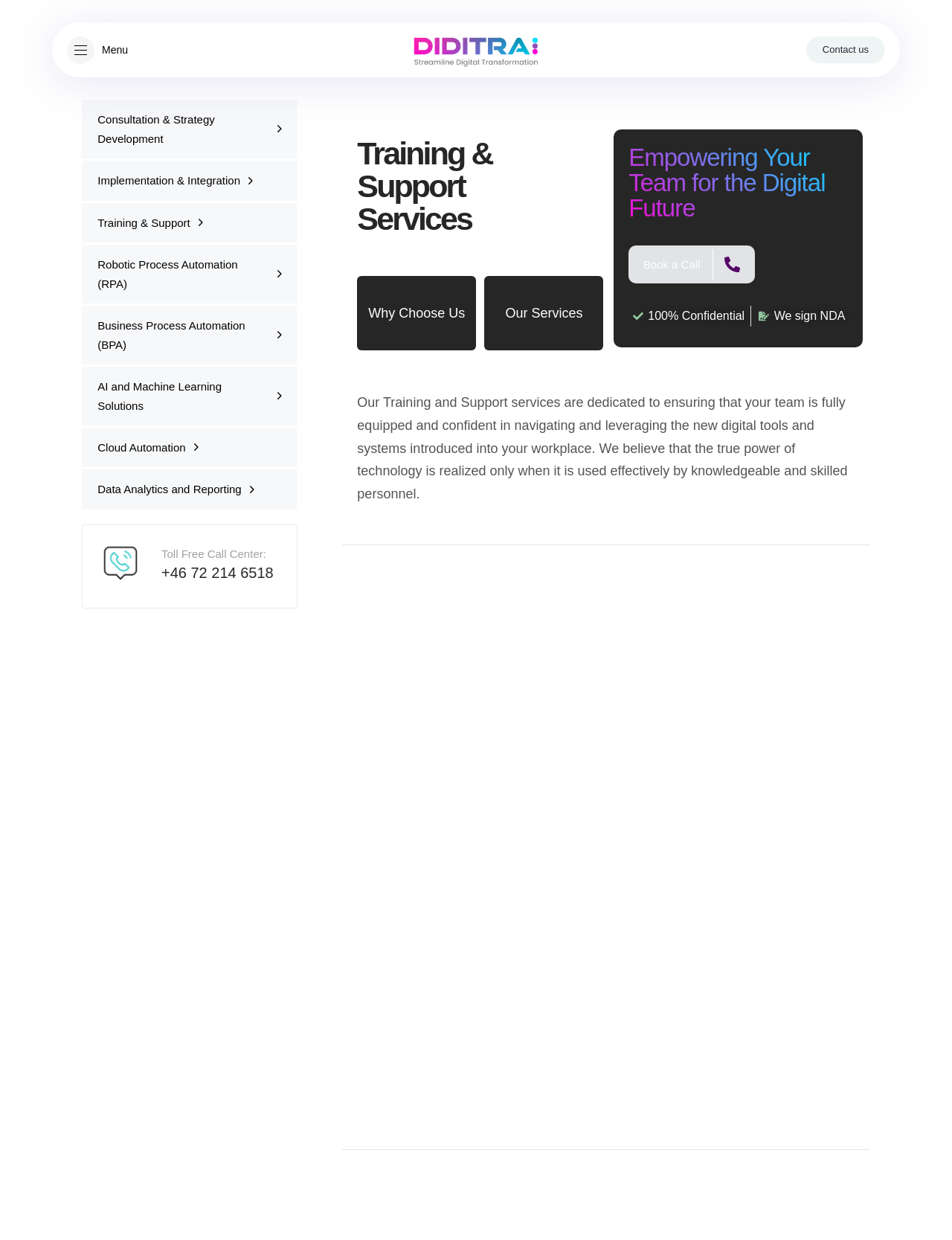Please indicate the bounding box coordinates of the element's region to be clicked to achieve the instruction: "Learn about Training & Support". Provide the coordinates as four float numbers between 0 and 1, i.e., [left, top, right, bottom].

[0.086, 0.166, 0.313, 0.199]